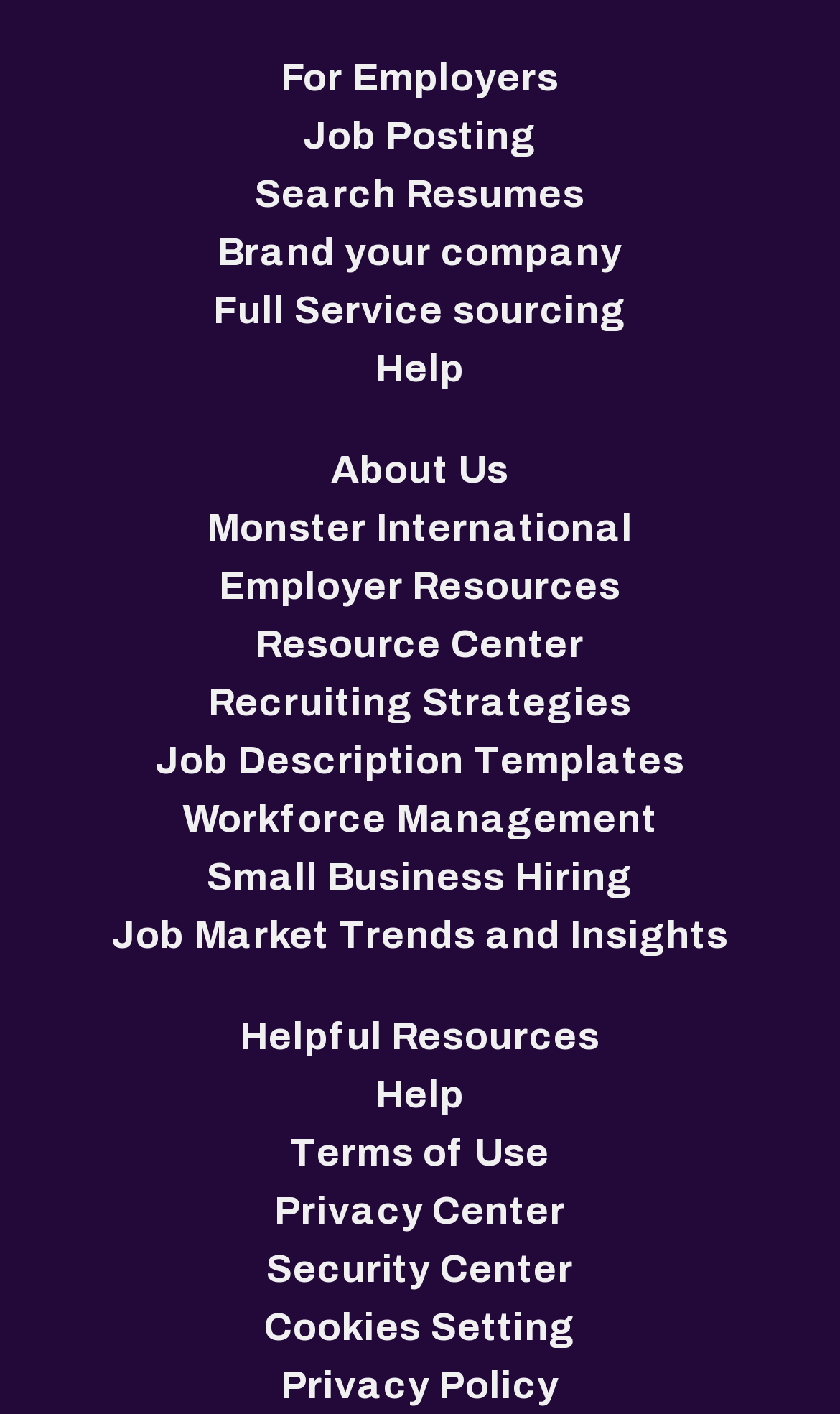Give a one-word or phrase response to the following question: What is the first link under Employer Resources?

Resource Center